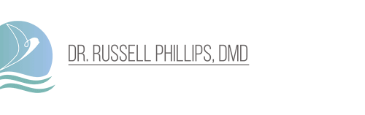Give an in-depth description of the image.

The image features the professional logo of Dr. Russell Phillips, DMD, prominently displayed. The logo includes a stylized design that evokes a sense of dental care, incorporating soothing colors that suggest comfort and trust. Below the graphic element, the name "Dr. Russell Phillips, DMD" is elegantly written, reflecting a professional branding that aligns with his practice. This logo likely serves to instill confidence in patients seeking dental services, particularly in relation to sleep apnea management, as suggested by the associated context of CPAP alternatives highlighted on the webpage.